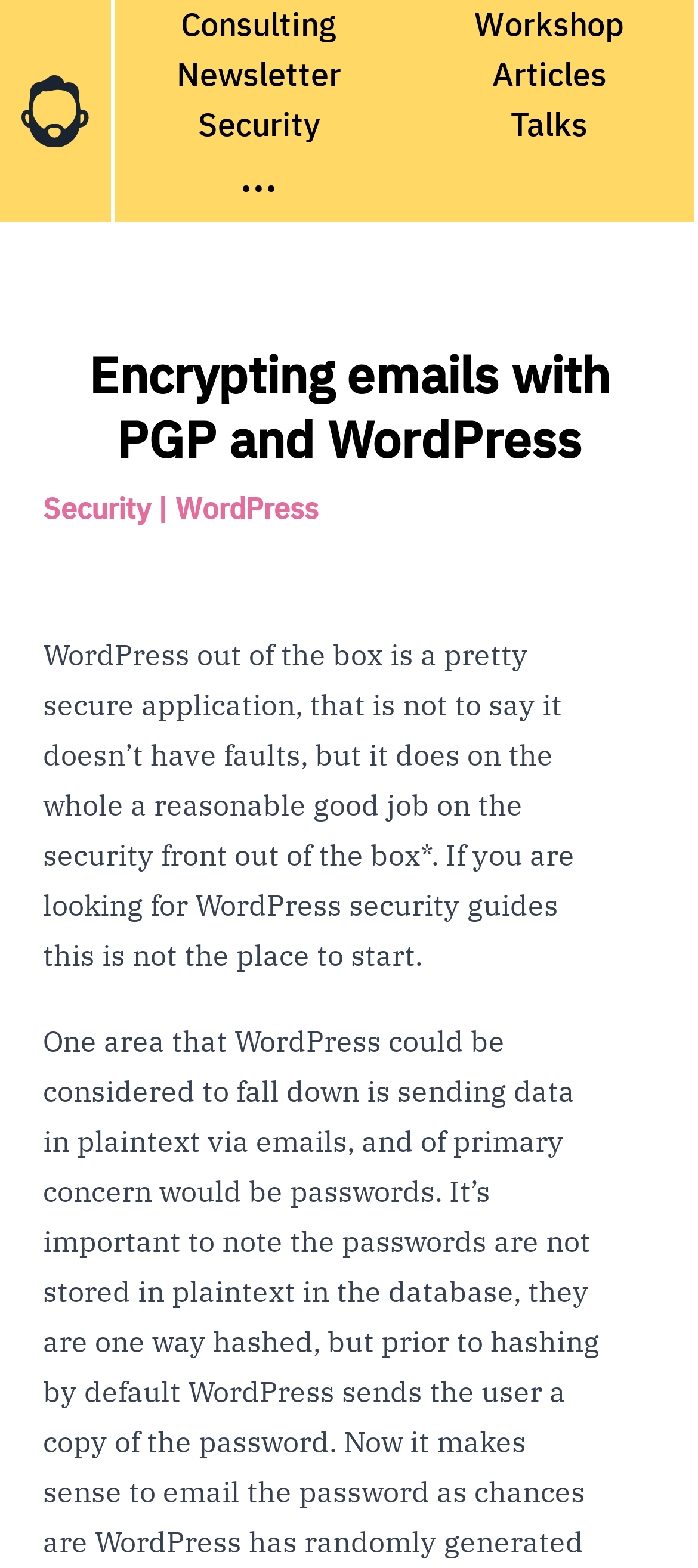What is WordPress according to the webpage?
Using the image, provide a detailed and thorough answer to the question.

The webpage describes WordPress as 'a pretty secure application' in the paragraph of text that starts with 'WordPress out of the box is a pretty secure application...'. This paragraph is located below the heading element and provides information about WordPress security.